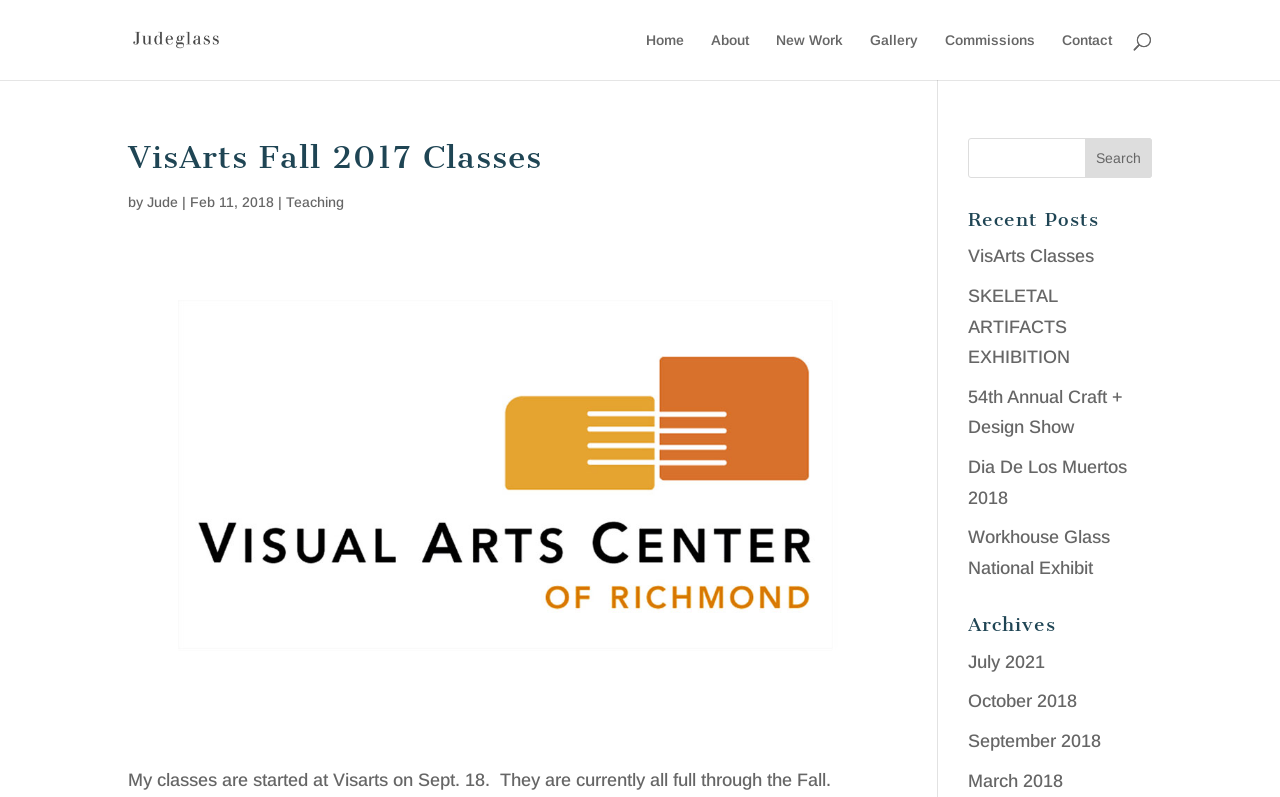Based on the provided description, "Workhouse Glass National Exhibit", find the bounding box of the corresponding UI element in the screenshot.

[0.756, 0.661, 0.867, 0.725]